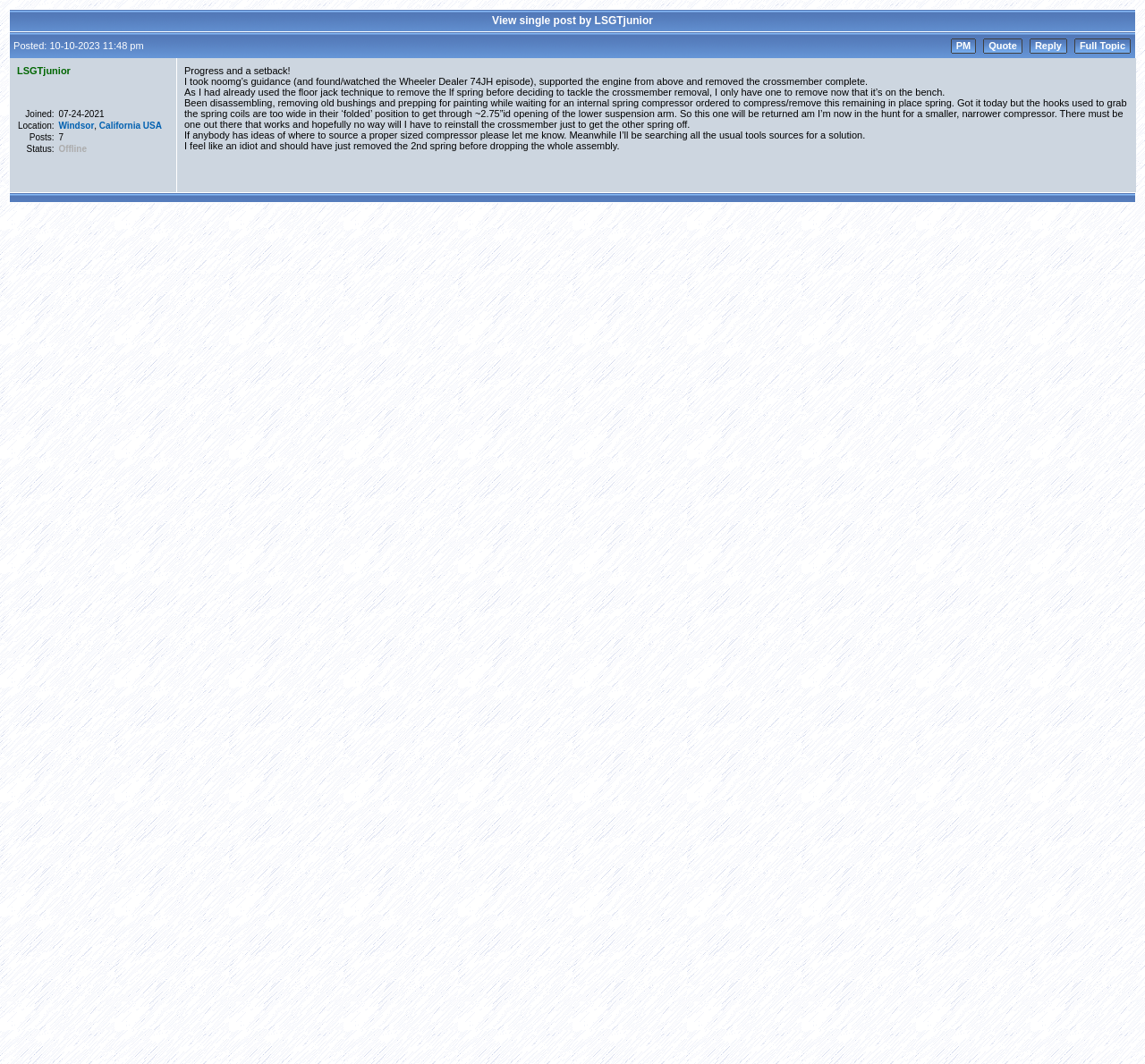Create an elaborate caption for the webpage.

This webpage appears to be a forum post or a discussion thread. At the top, there is a table with three rows. The first row contains the title "View single post by LSGTjunior" in a grid cell that spans the entire width of the table. The second row has two grid cells, one containing the text "Posted: 10-10-2023 11:48 pm" and the other containing a set of links, including "PM", "Quote", "Reply", and "Full Topic". The third row has a grid cell that spans the entire width of the table, containing information about the user LSGTjunior, including their join date, location, and post count.

Below this table, there is a large block of text that appears to be the main content of the post. The text describes the user's progress and setbacks in a project, including removing a crossmember and dealing with a spring compressor. The text is divided into three paragraphs, with the first paragraph describing the user's progress, the second paragraph describing a problem with the spring compressor, and the third paragraph asking for help finding a solution.

There is also an image located to the right of the user information, but its contents are not described.